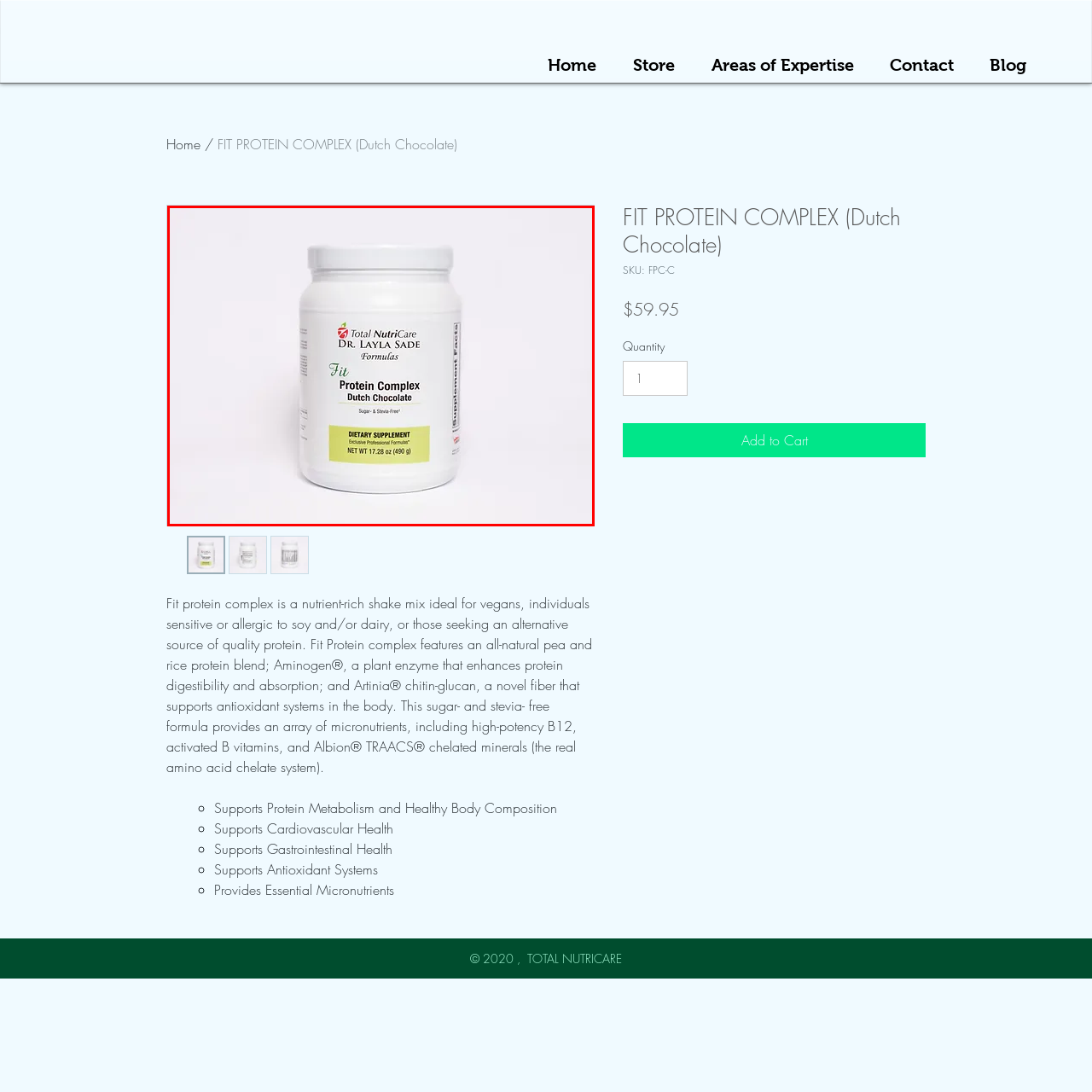Concentrate on the part of the image bordered in red, How much does the container weigh? Answer concisely with a word or phrase.

490 grams